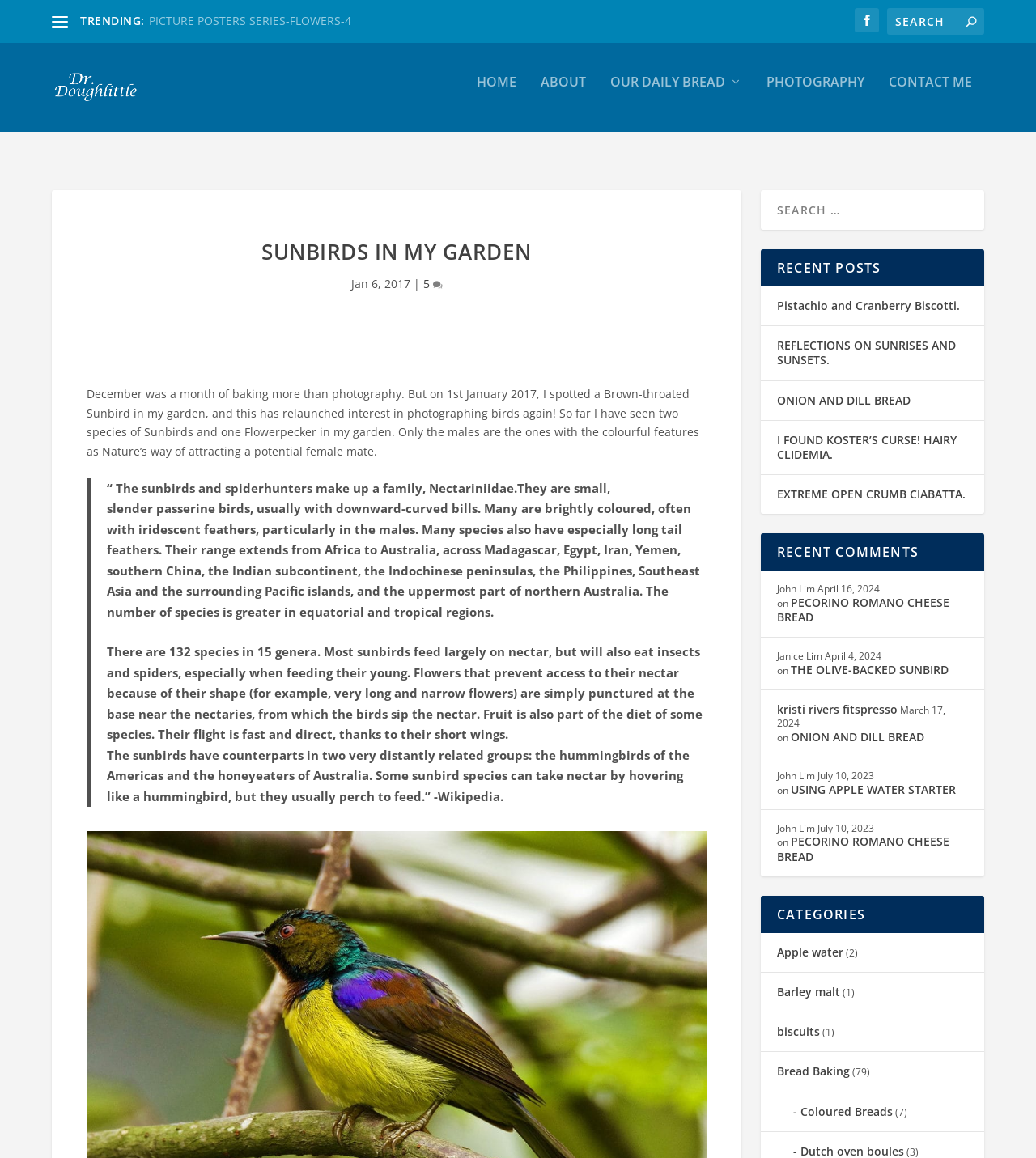What is the date of the blog post about Brown-throated Sunbird?
Please answer the question with a detailed response using the information from the screenshot.

The answer can be found by looking at the StaticText element 'Jan 6, 2017', which is located near the top of the webpage, and is likely to be the date of the blog post about Brown-throated Sunbird.